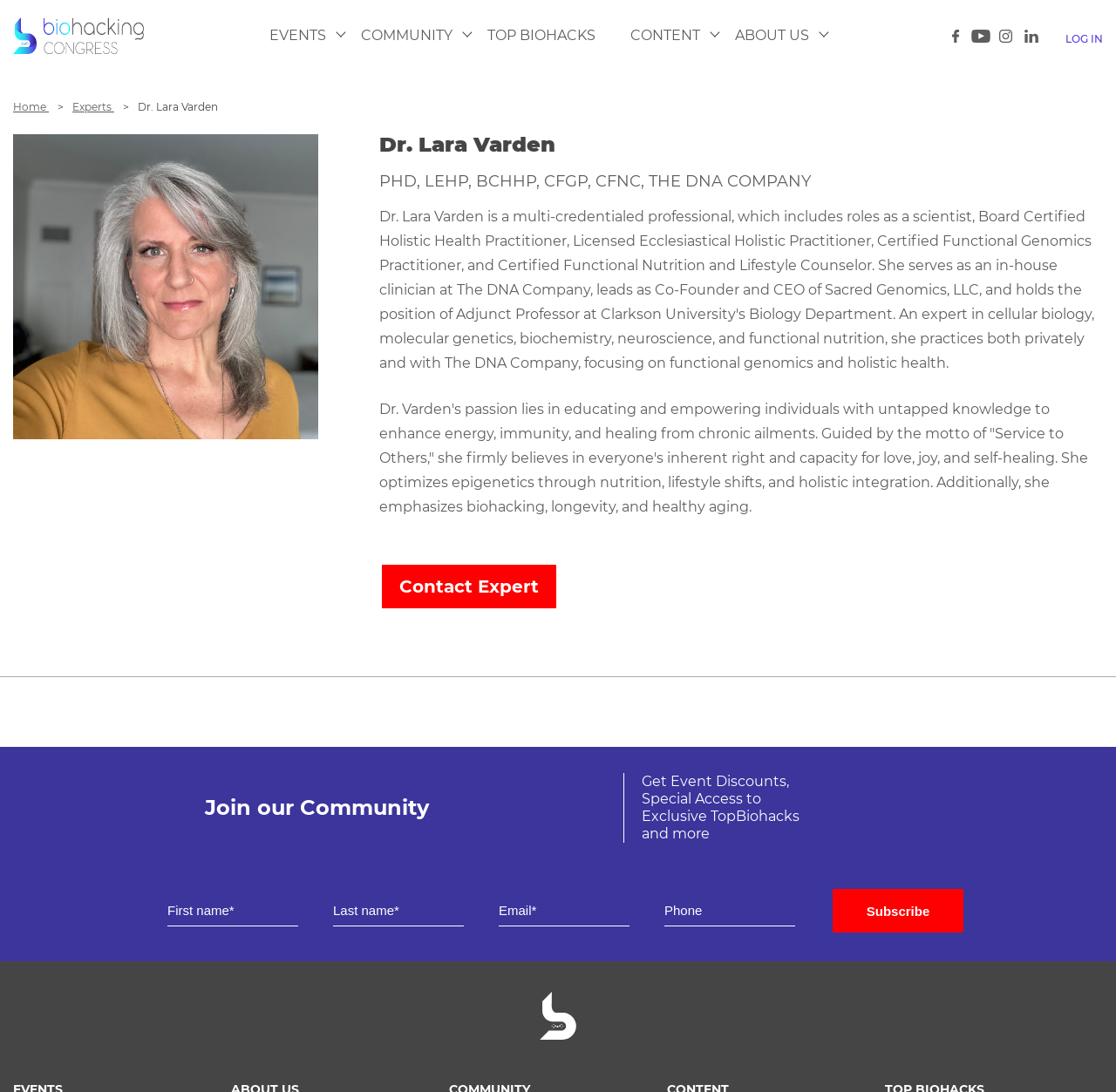Predict the bounding box of the UI element that fits this description: "Home".

[0.012, 0.092, 0.044, 0.104]